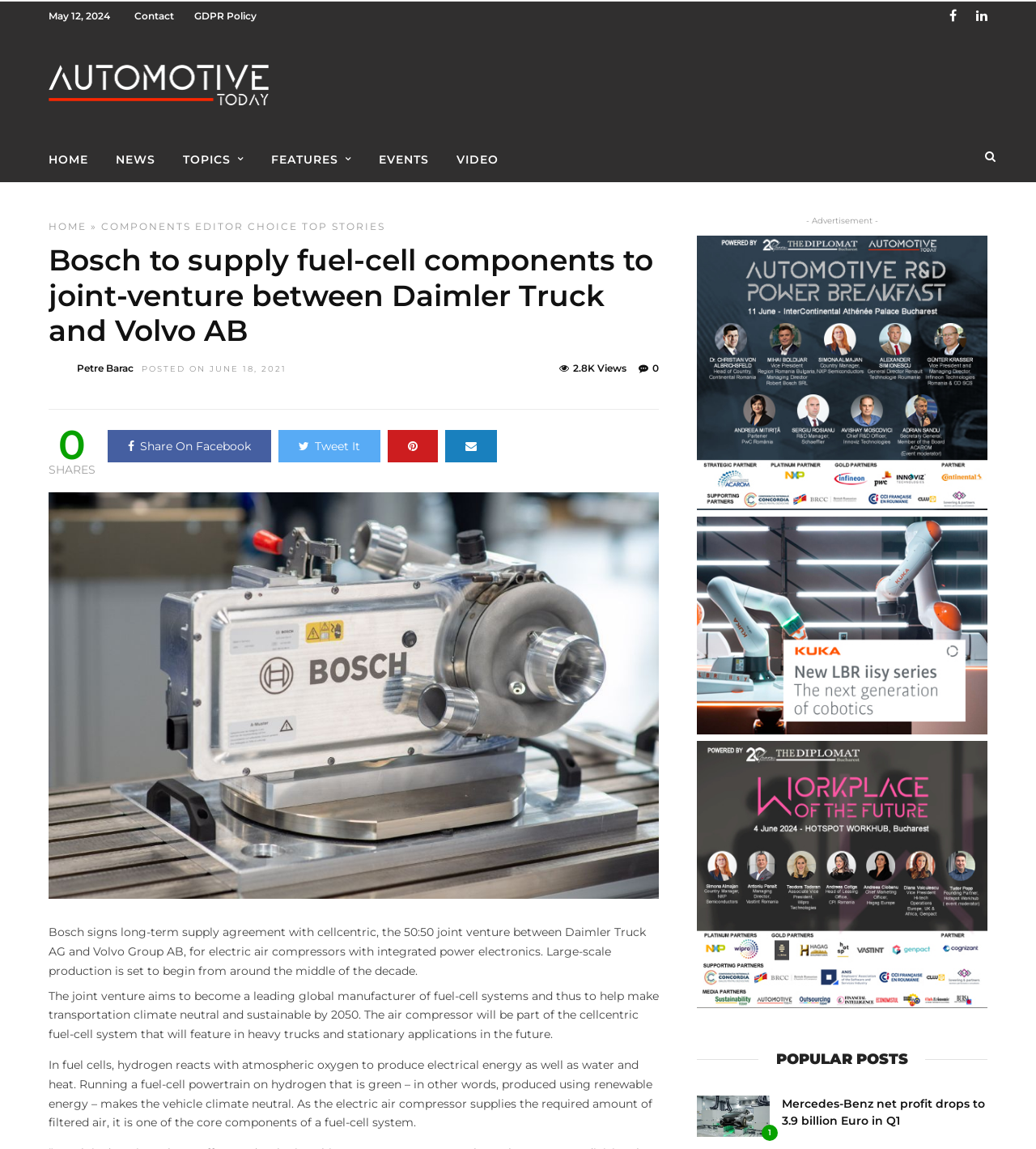Answer the question briefly using a single word or phrase: 
What is the date of the news article?

May 12, 2024